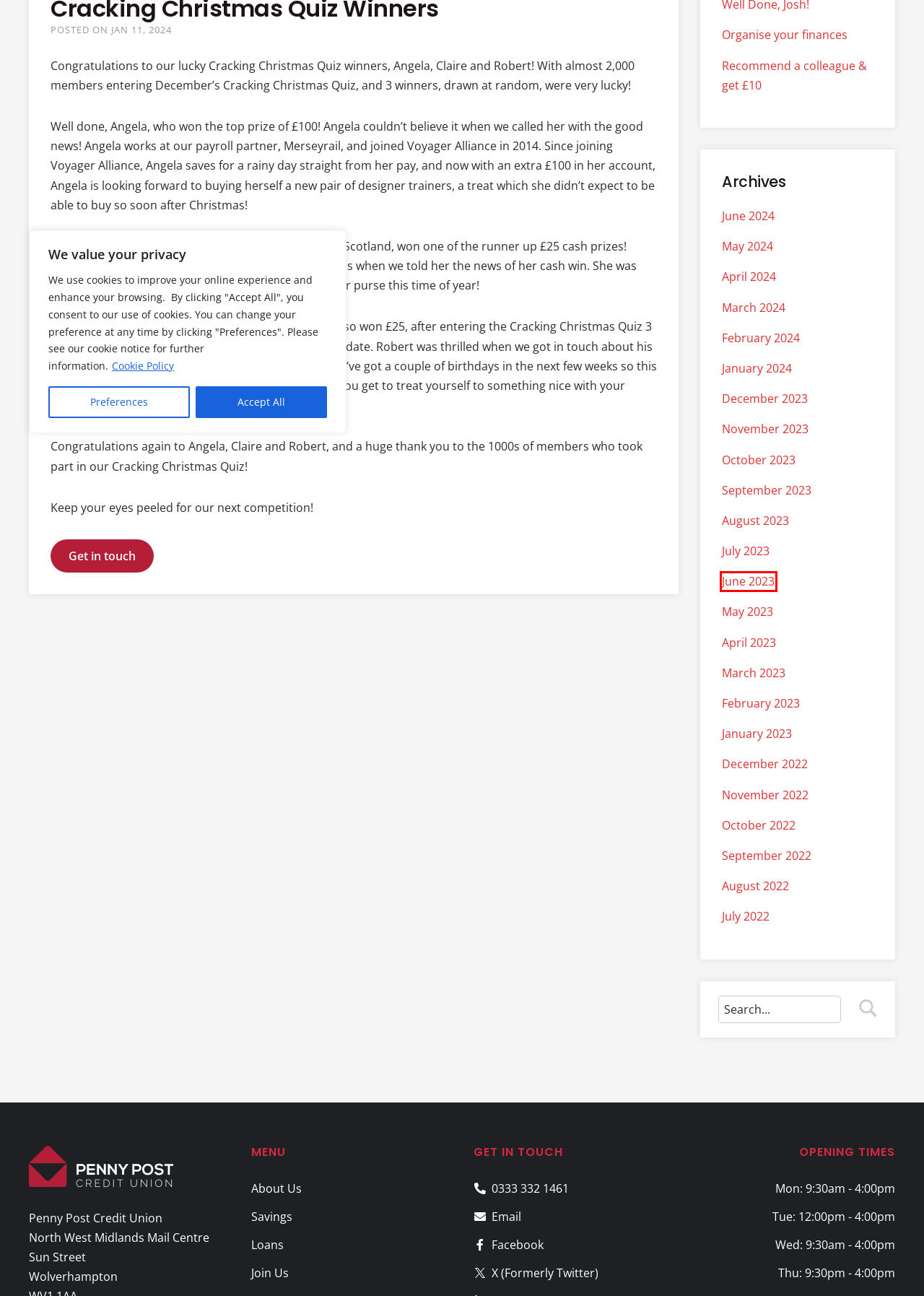Given a screenshot of a webpage with a red bounding box around a UI element, please identify the most appropriate webpage description that matches the new webpage after you click on the element. Here are the candidates:
A. April 2023 - Penny Post Credit Union
B. January 2023 - Penny Post Credit Union
C. July 2022 - Penny Post Credit Union
D. September 2022 - Penny Post Credit Union
E. November 2023 - Penny Post Credit Union
F. February 2024 - Penny Post Credit Union
G. August 2022 - Penny Post Credit Union
H. June 2023 - Penny Post Credit Union

H